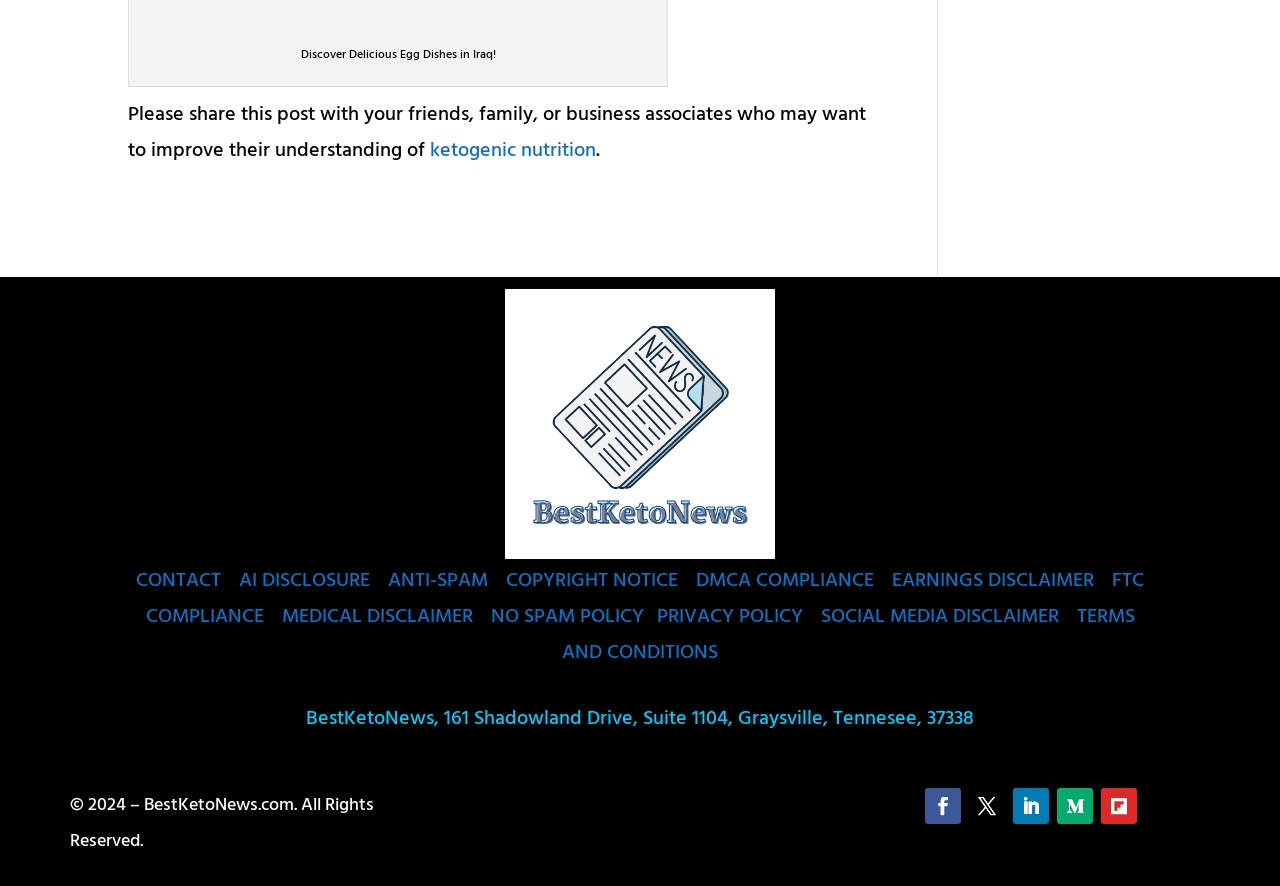Locate the bounding box coordinates of the clickable area needed to fulfill the instruction: "Click the 'Sign up' button".

None